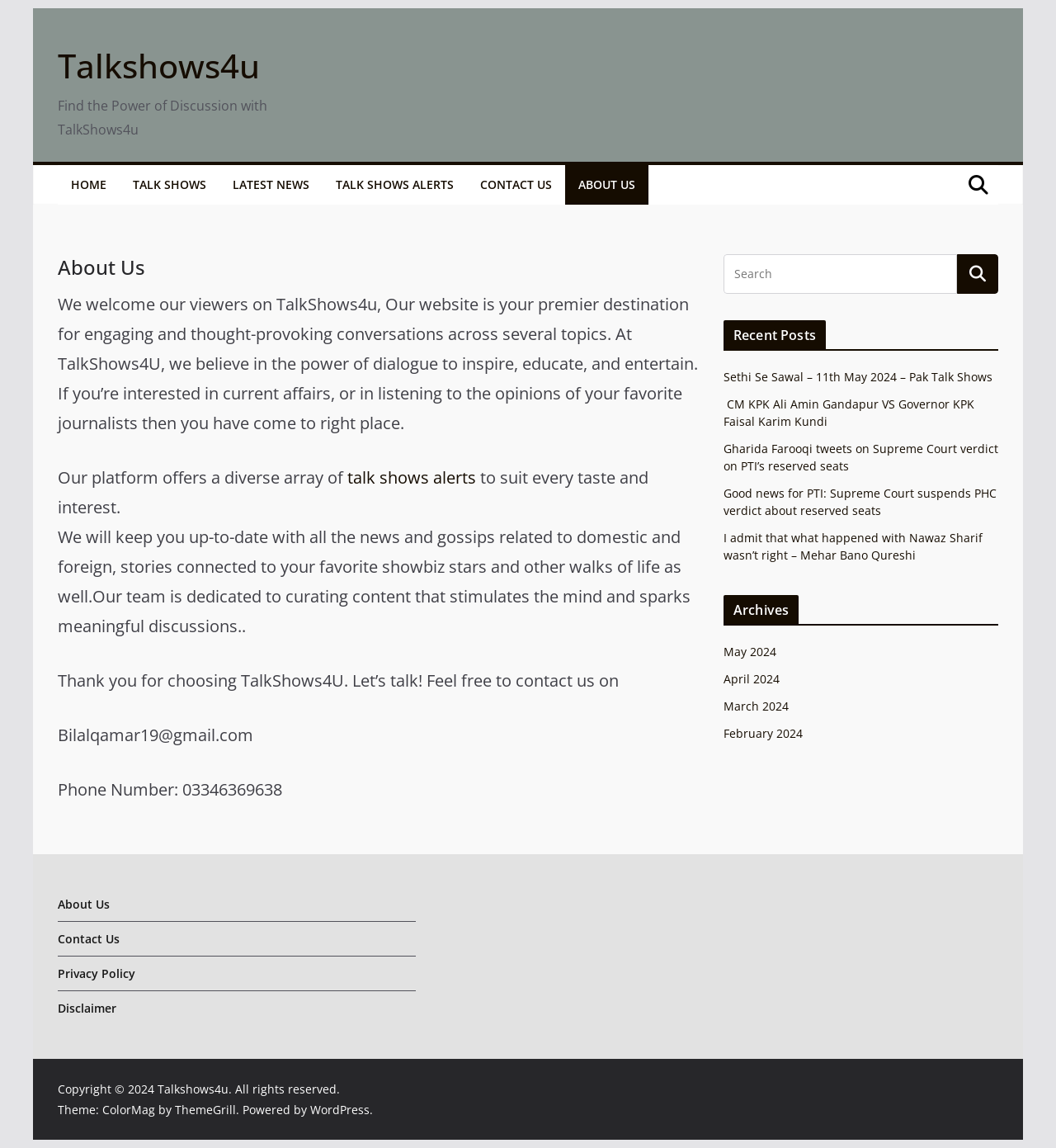Please identify the bounding box coordinates of the clickable area that will allow you to execute the instruction: "Go to home page".

[0.067, 0.151, 0.101, 0.171]